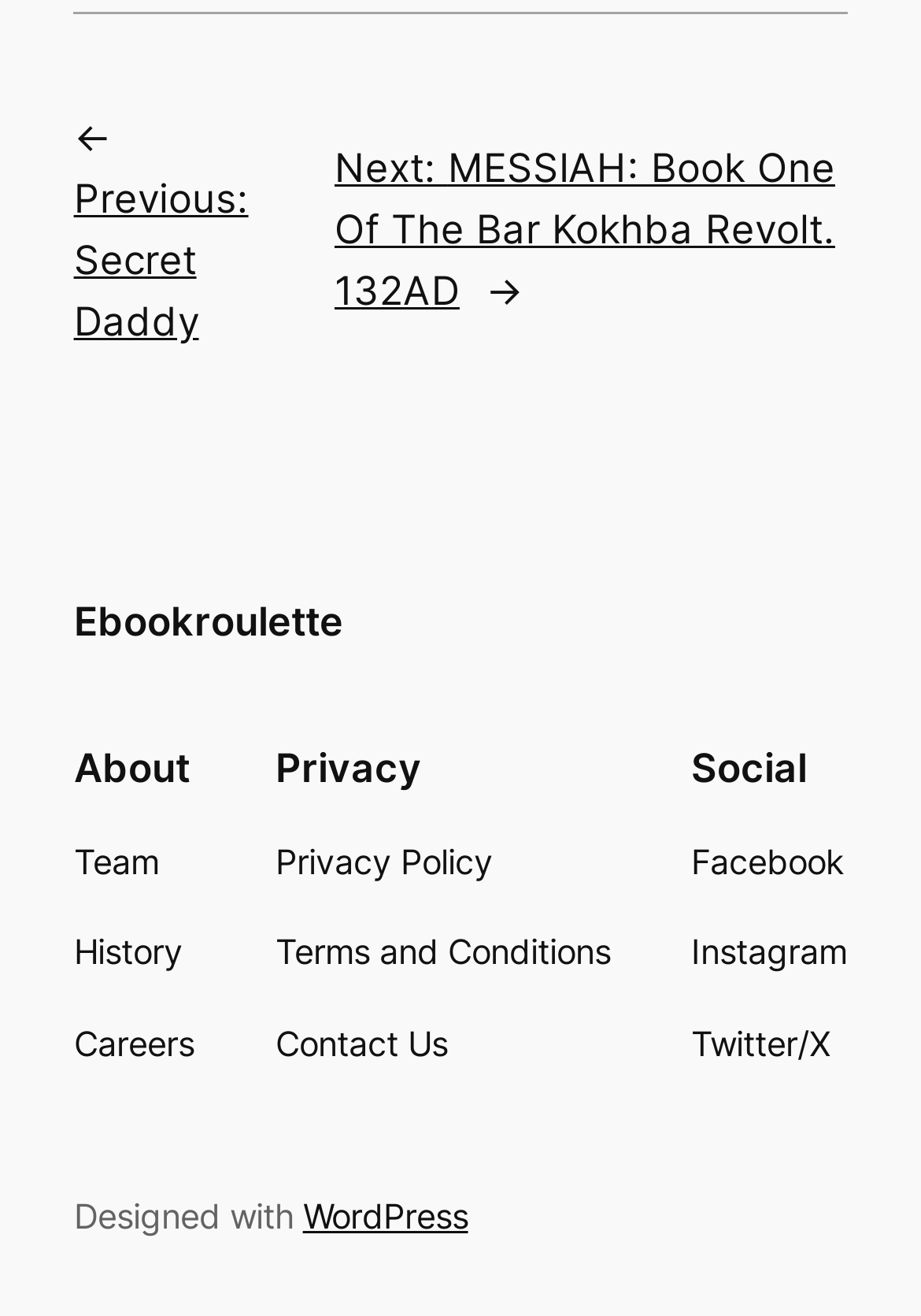Please locate the clickable area by providing the bounding box coordinates to follow this instruction: "go to previous post".

[0.08, 0.133, 0.27, 0.263]